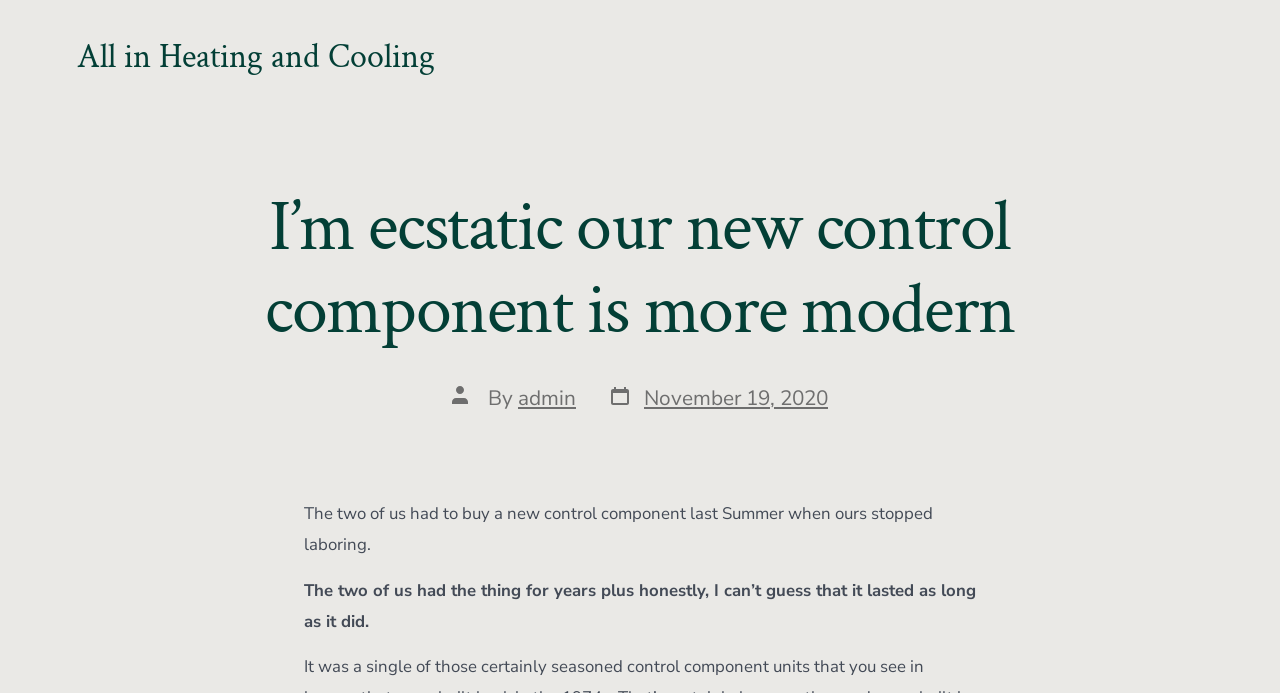Predict the bounding box of the UI element based on this description: "All in Heating and Cooling".

[0.06, 0.055, 0.34, 0.112]